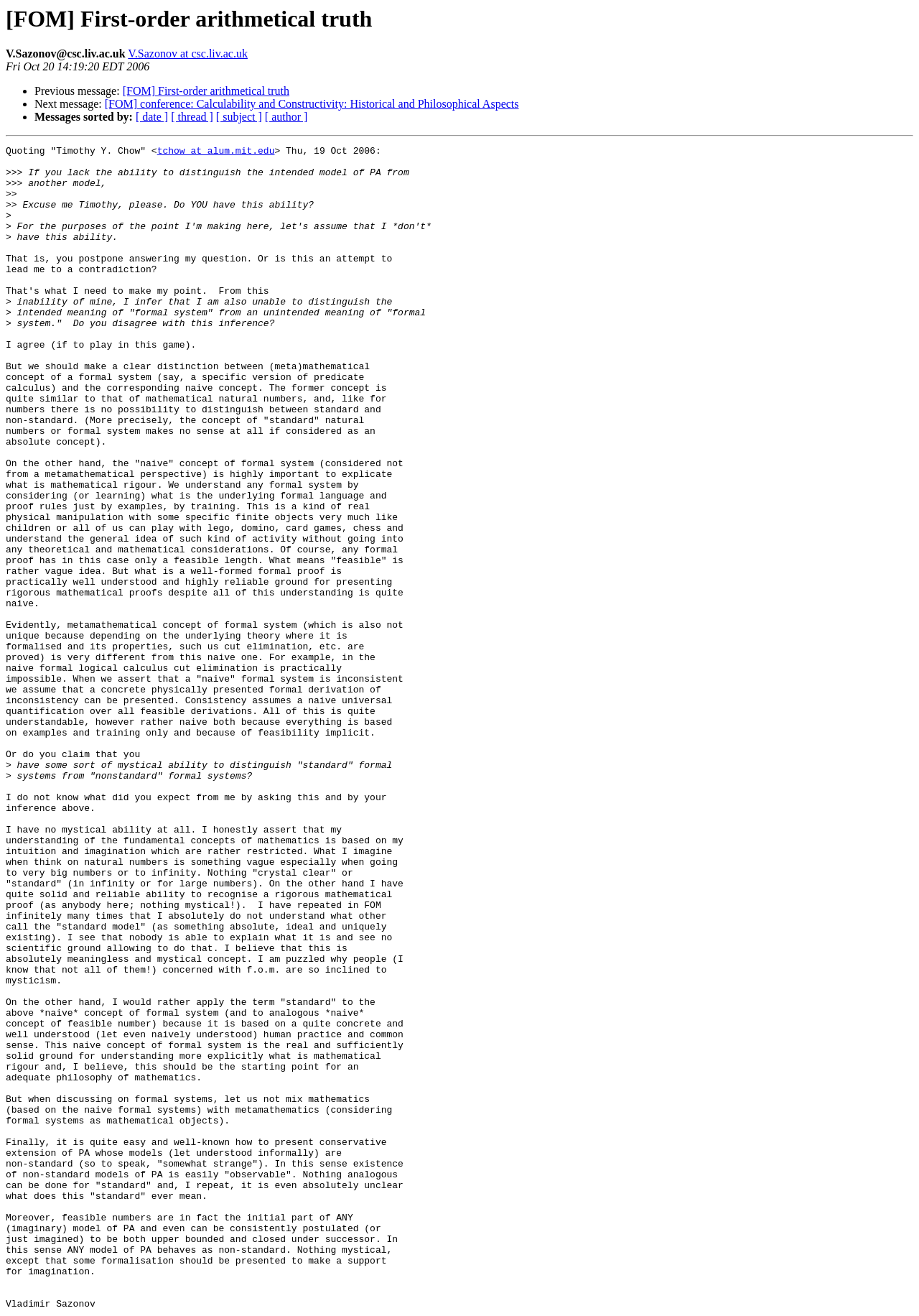Please determine the bounding box coordinates for the element that should be clicked to follow these instructions: "Check next message".

[0.114, 0.074, 0.564, 0.084]